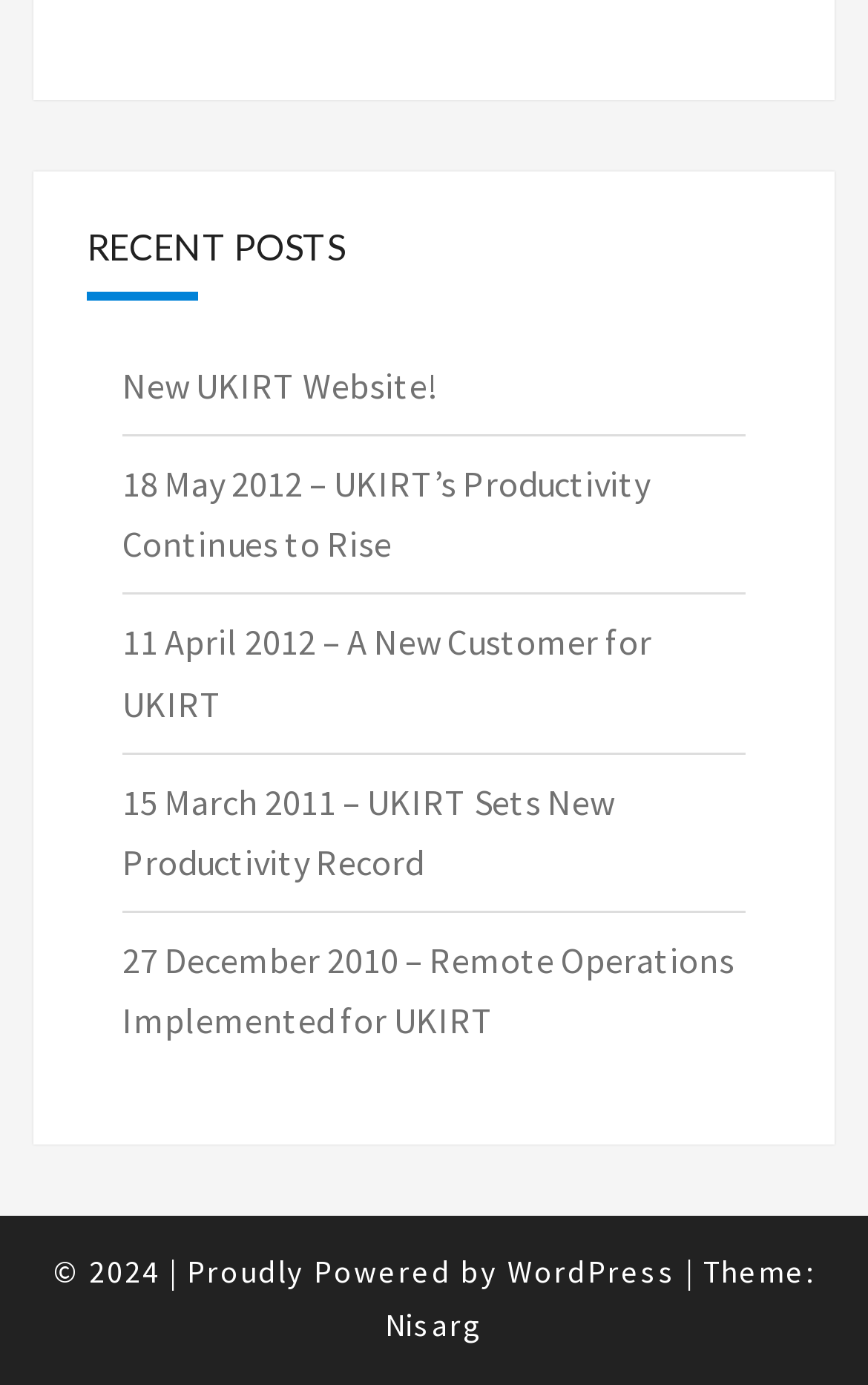Extract the bounding box coordinates for the UI element described by the text: "WordPress". The coordinates should be in the form of [left, top, right, bottom] with values between 0 and 1.

[0.585, 0.904, 0.779, 0.933]